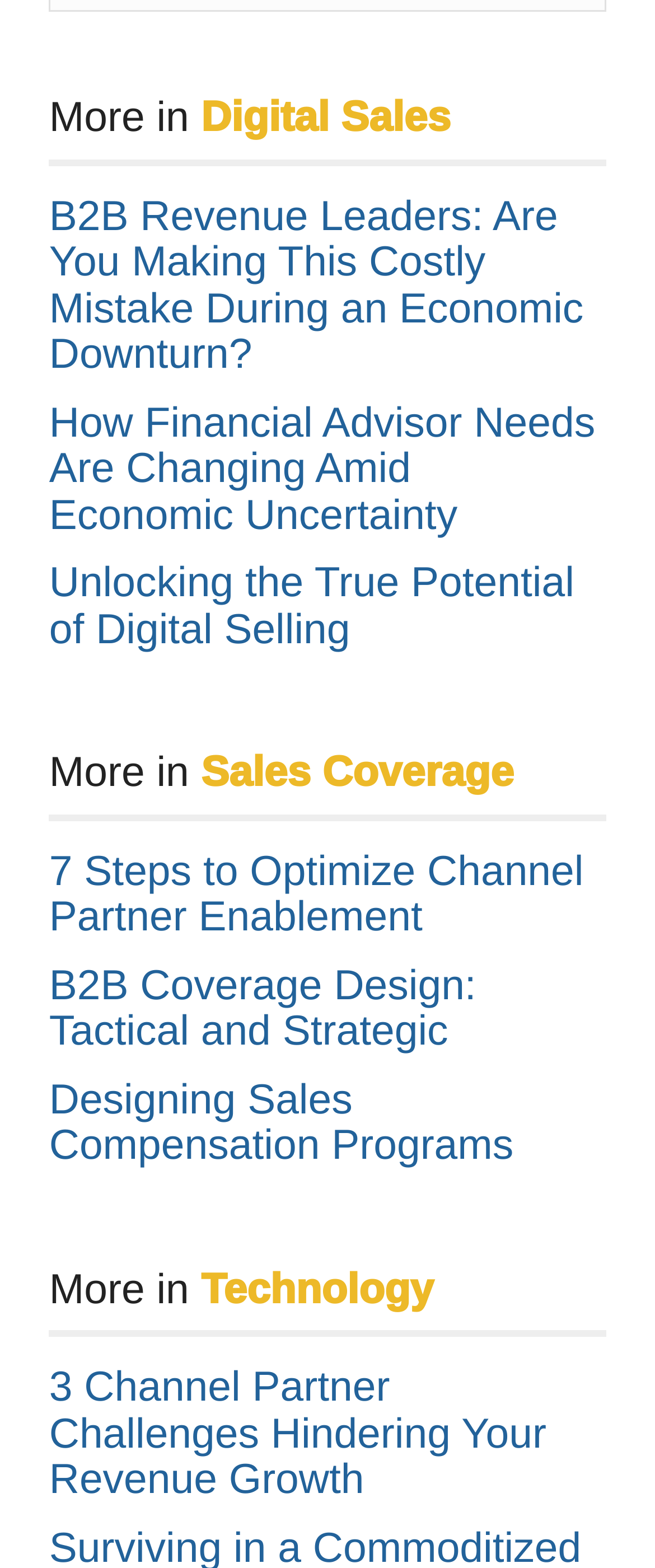Provide the bounding box coordinates of the HTML element this sentence describes: "Sales Coverage".

[0.307, 0.478, 0.784, 0.508]